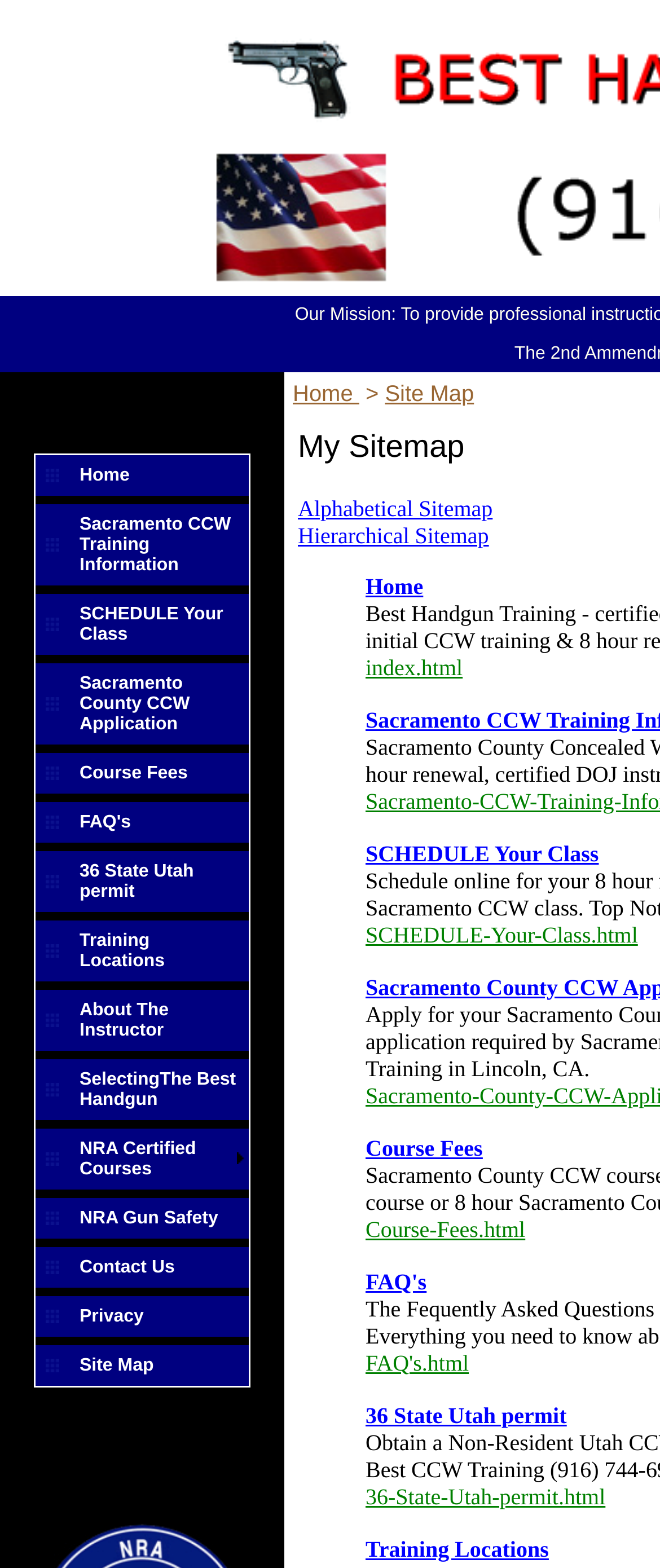Mark the bounding box of the element that matches the following description: "SelectingThe Best Handgun".

[0.121, 0.682, 0.362, 0.708]